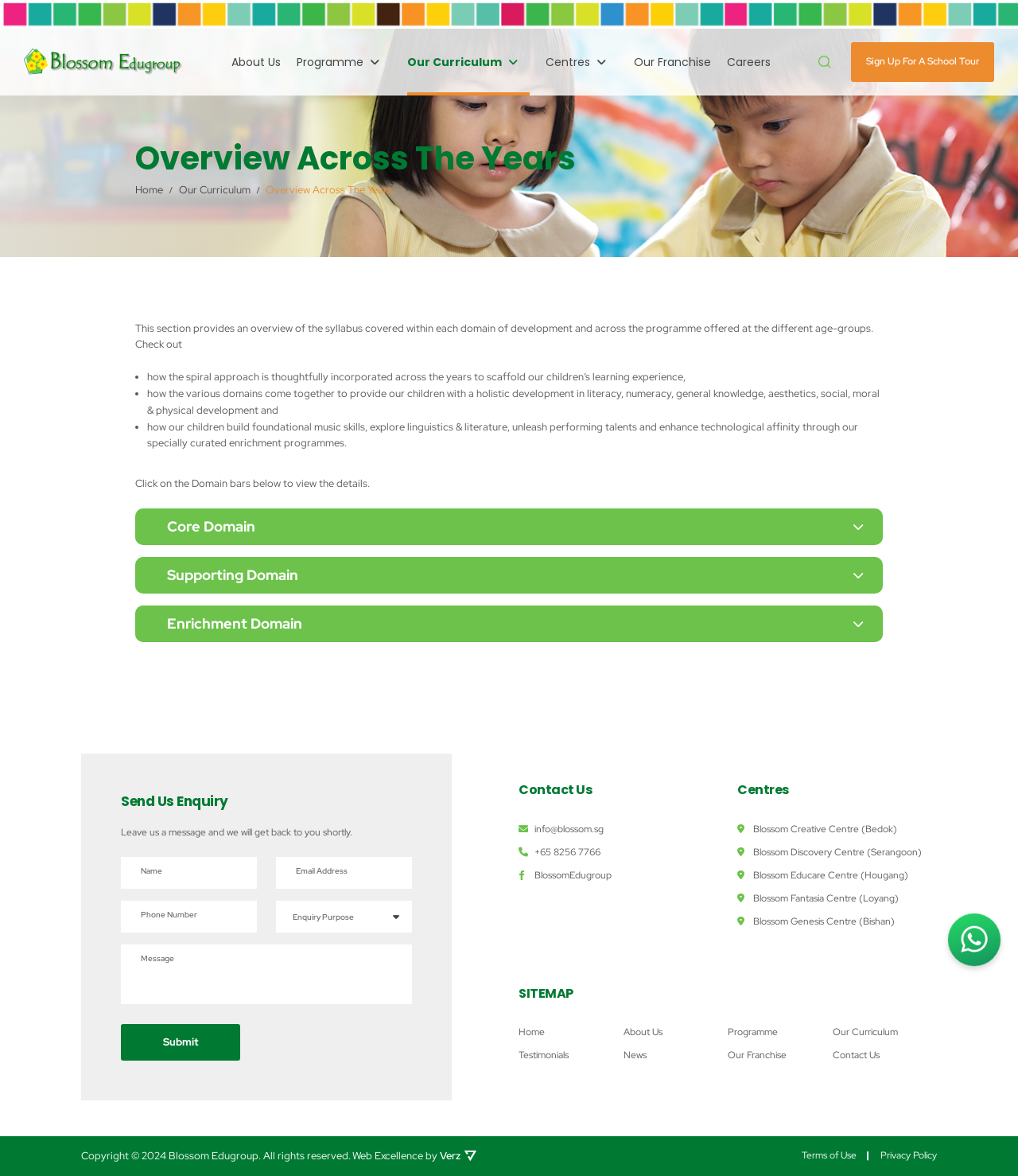Locate and extract the text of the main heading on the webpage.

Overview Across The Years